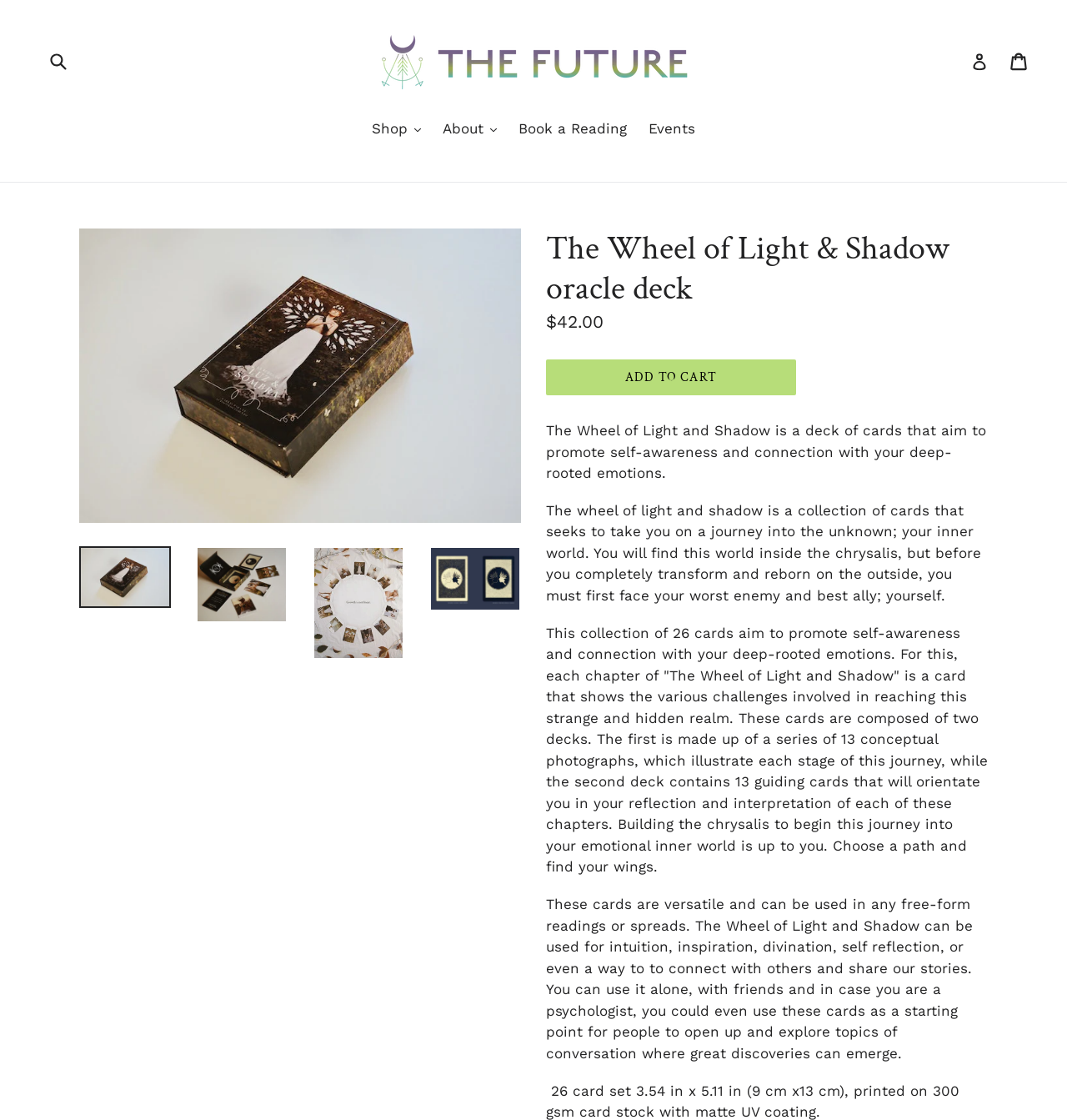Give a detailed overview of the webpage's appearance and contents.

The webpage is about "The Wheel of Light & Shadow oracle deck", a deck of cards designed to promote self-awareness and connection with deep-rooted emotions. At the top, there is a search bar with a submit button, followed by a logo "The Future Mpls" and links to "Log in" and "Cart". 

Below the top section, there are navigation links to "Shop", "About", "Book a Reading", and "Events". 

The main content of the page is divided into two sections. On the left, there are three large images, possibly showcasing the deck of cards. On the right, there is a section with a heading "The Wheel of Light & Shadow oracle deck" and a description of the product. The description is divided into four paragraphs, explaining the purpose and features of the deck. 

Below the description, there is a section with a regular price of $42.00 and an "ADD TO CART" button. 

Throughout the page, there are a total of six images, all related to "The Wheel of Light & Shadow oracle deck". There are also several links to the same product, possibly with different variations or promotions.